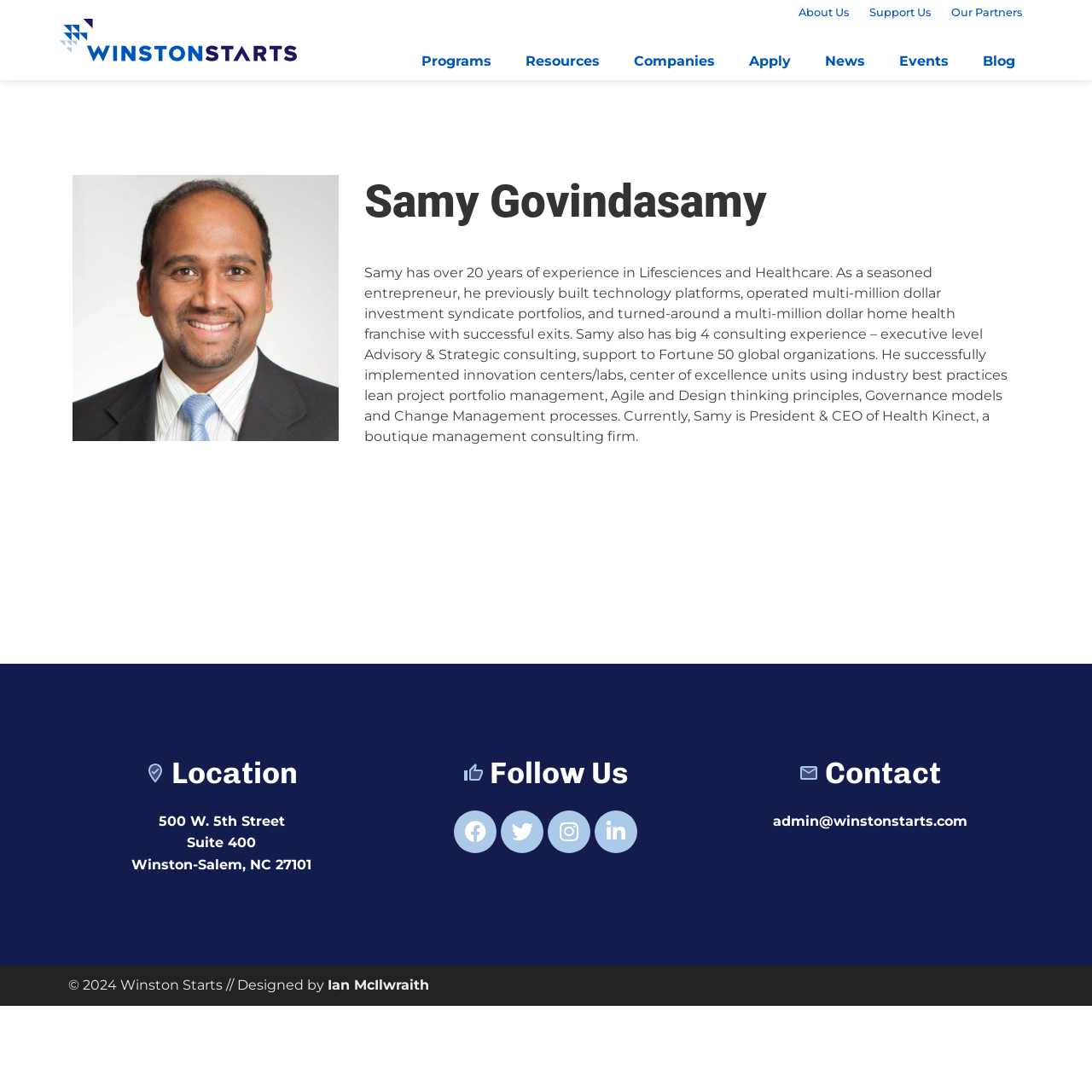Given the element description "Industrial PCs" in the screenshot, predict the bounding box coordinates of that UI element.

None